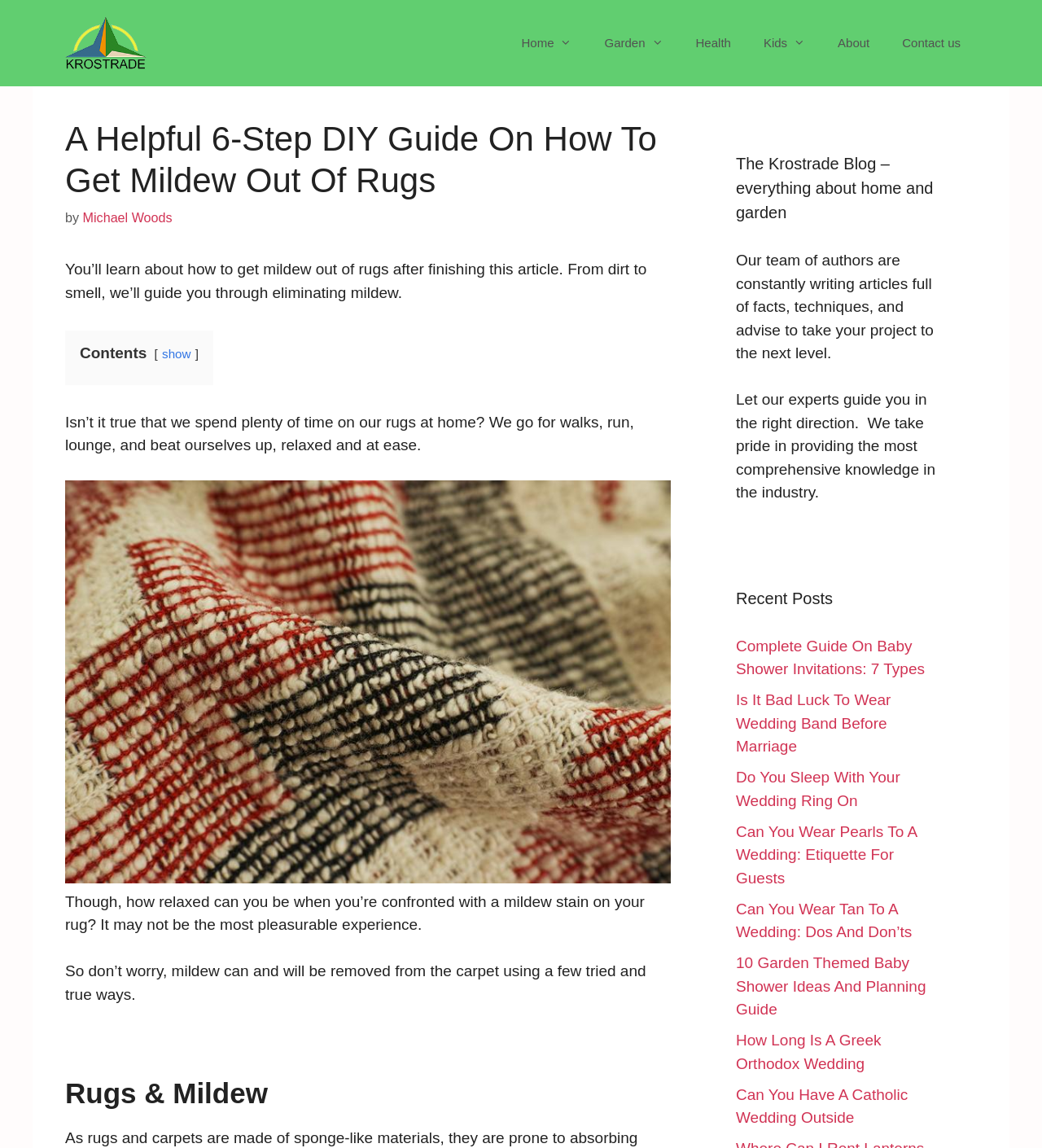Using the provided description Contact us, find the bounding box coordinates for the UI element. Provide the coordinates in (top-left x, top-left y, bottom-right x, bottom-right y) format, ensuring all values are between 0 and 1.

[0.85, 0.016, 0.938, 0.059]